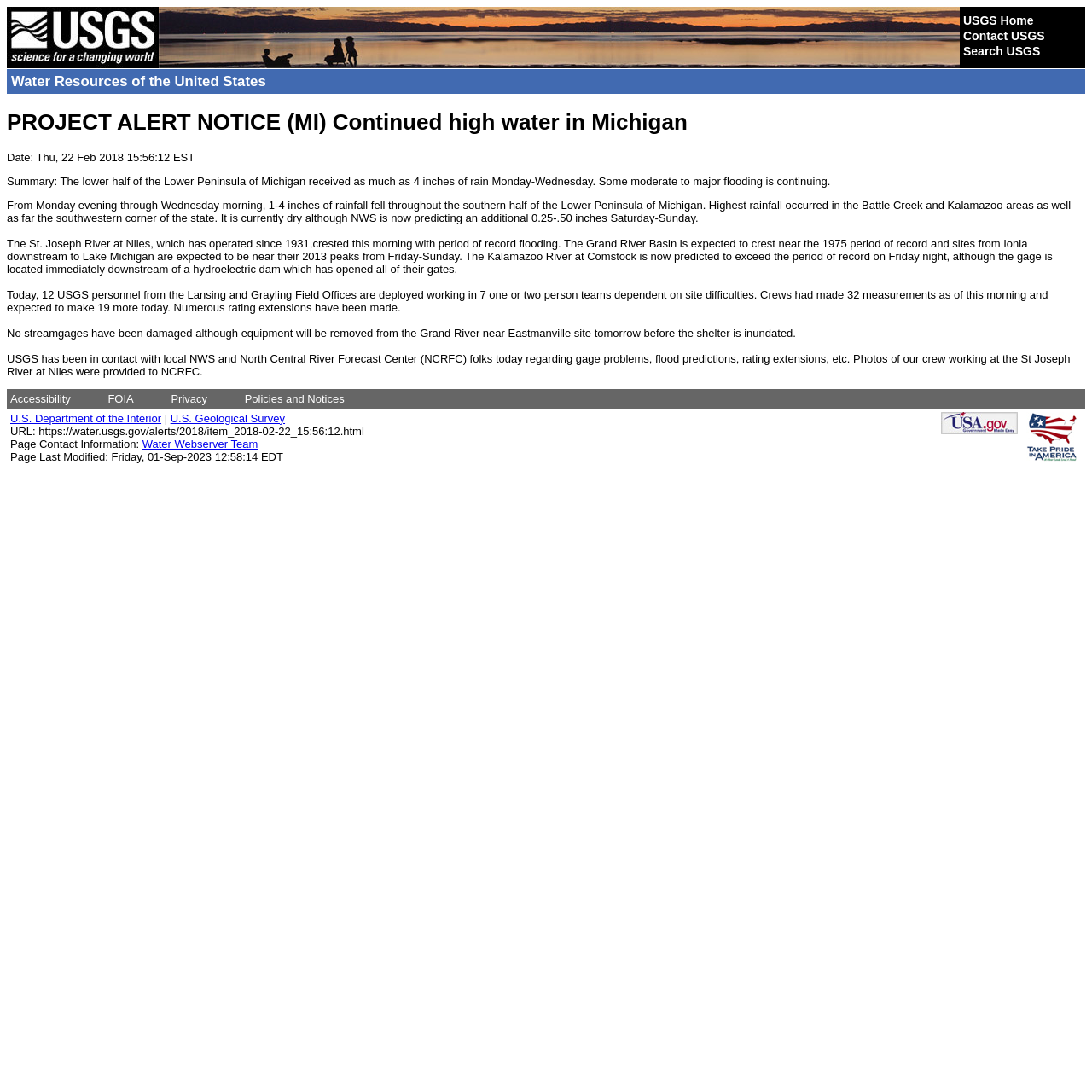Provide the bounding box coordinates of the HTML element described as: "U.S. Department of the Interior". The bounding box coordinates should be four float numbers between 0 and 1, i.e., [left, top, right, bottom].

[0.009, 0.377, 0.148, 0.389]